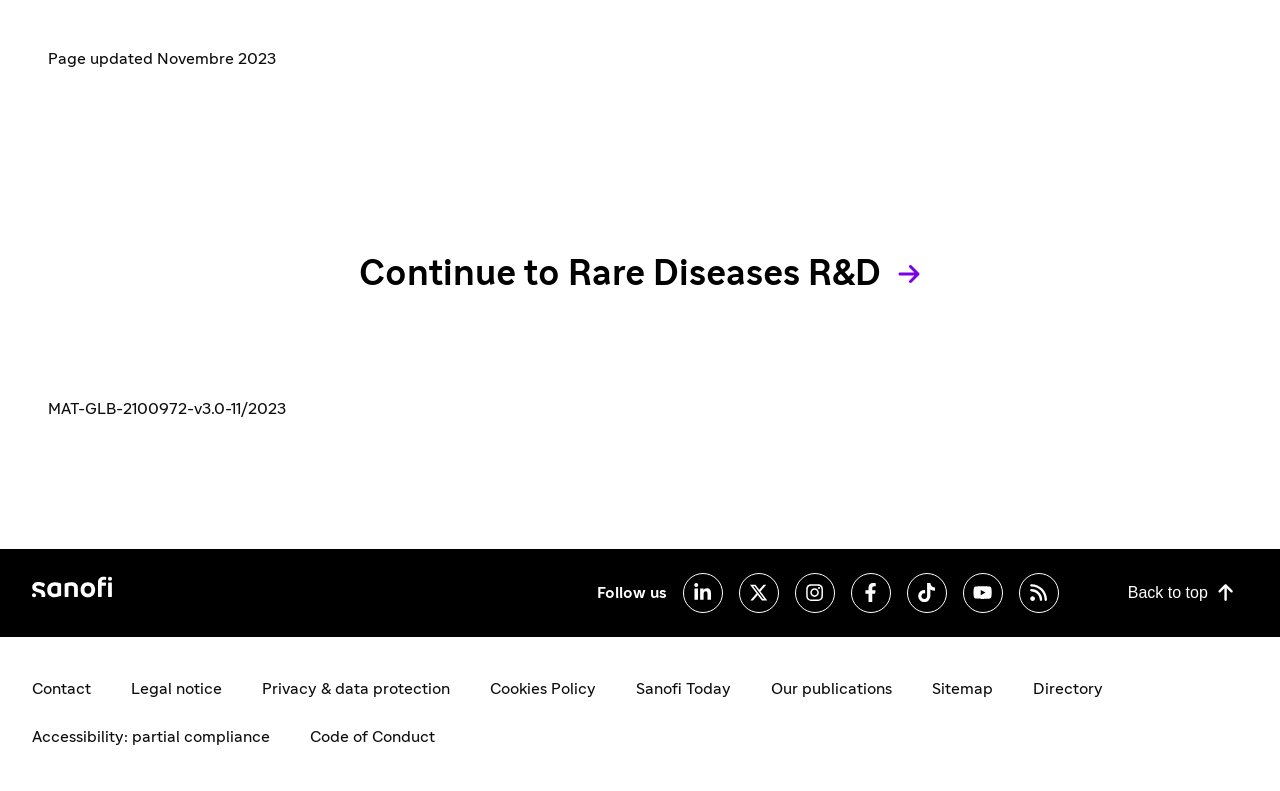Please determine the bounding box coordinates of the element's region to click for the following instruction: "Click on Continue to Rare Diseases R&D".

[0.28, 0.312, 0.72, 0.38]